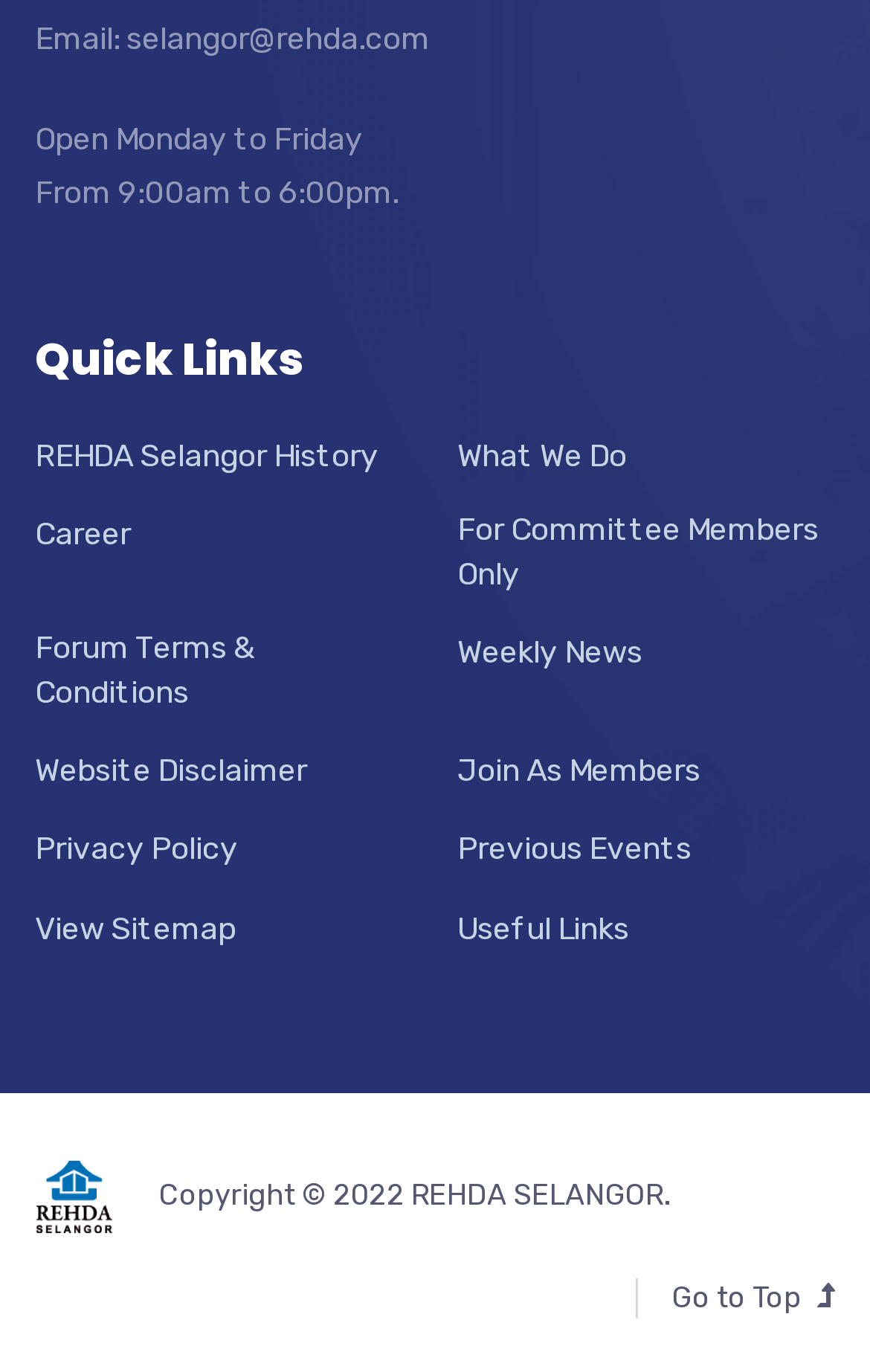What is the email address of REHDA Selangor?
Please respond to the question with as much detail as possible.

The email address can be found at the top of the webpage, in the static text element that says 'Email: selangor@rehda.com'.